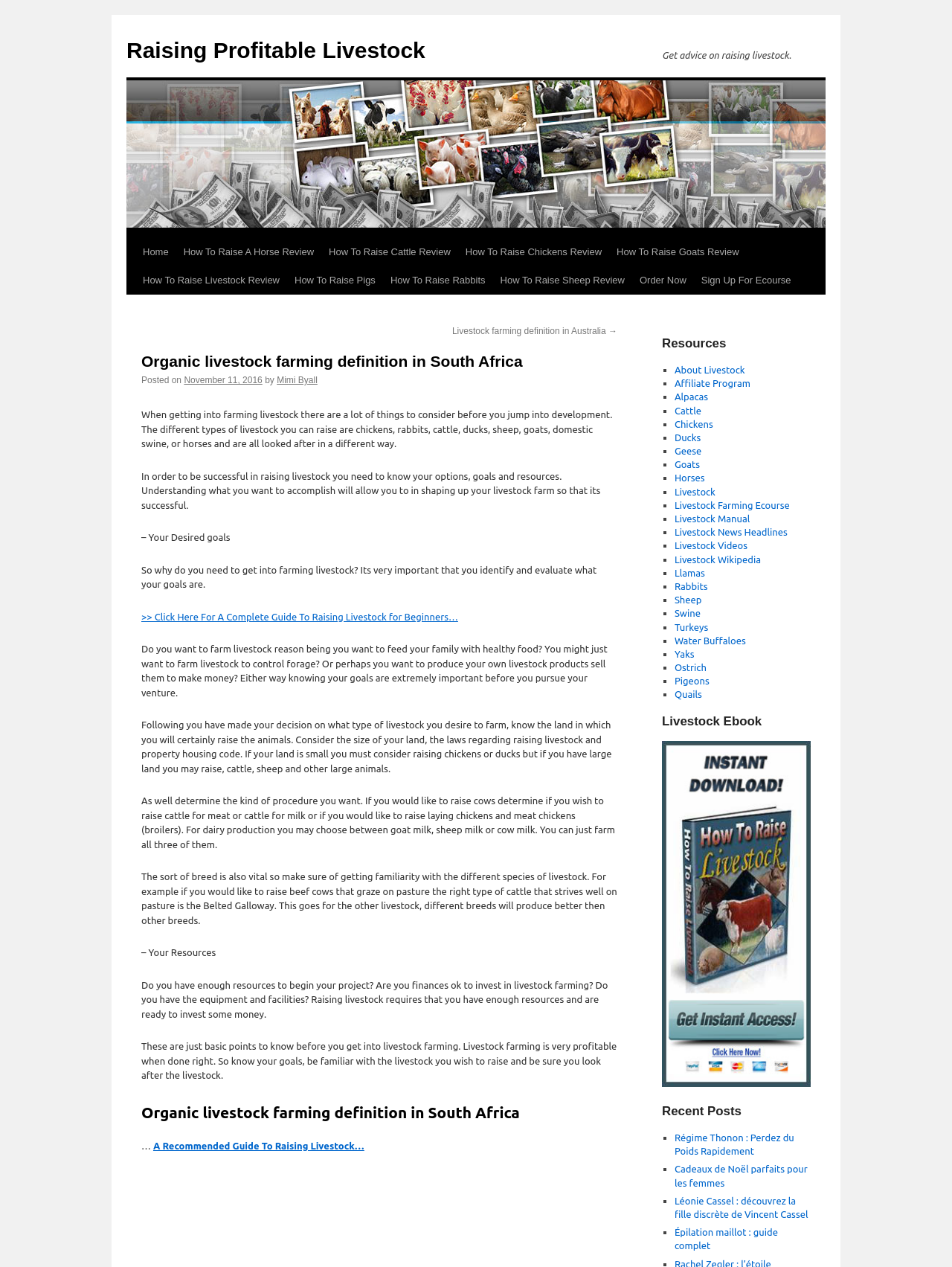What is the main topic of this webpage?
Based on the image, answer the question with a single word or brief phrase.

Organic livestock farming